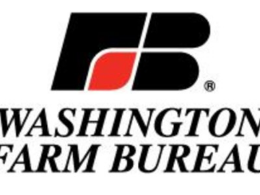What does the red accent in the logo symbolize?
Refer to the image and provide a concise answer in one word or phrase.

Unity